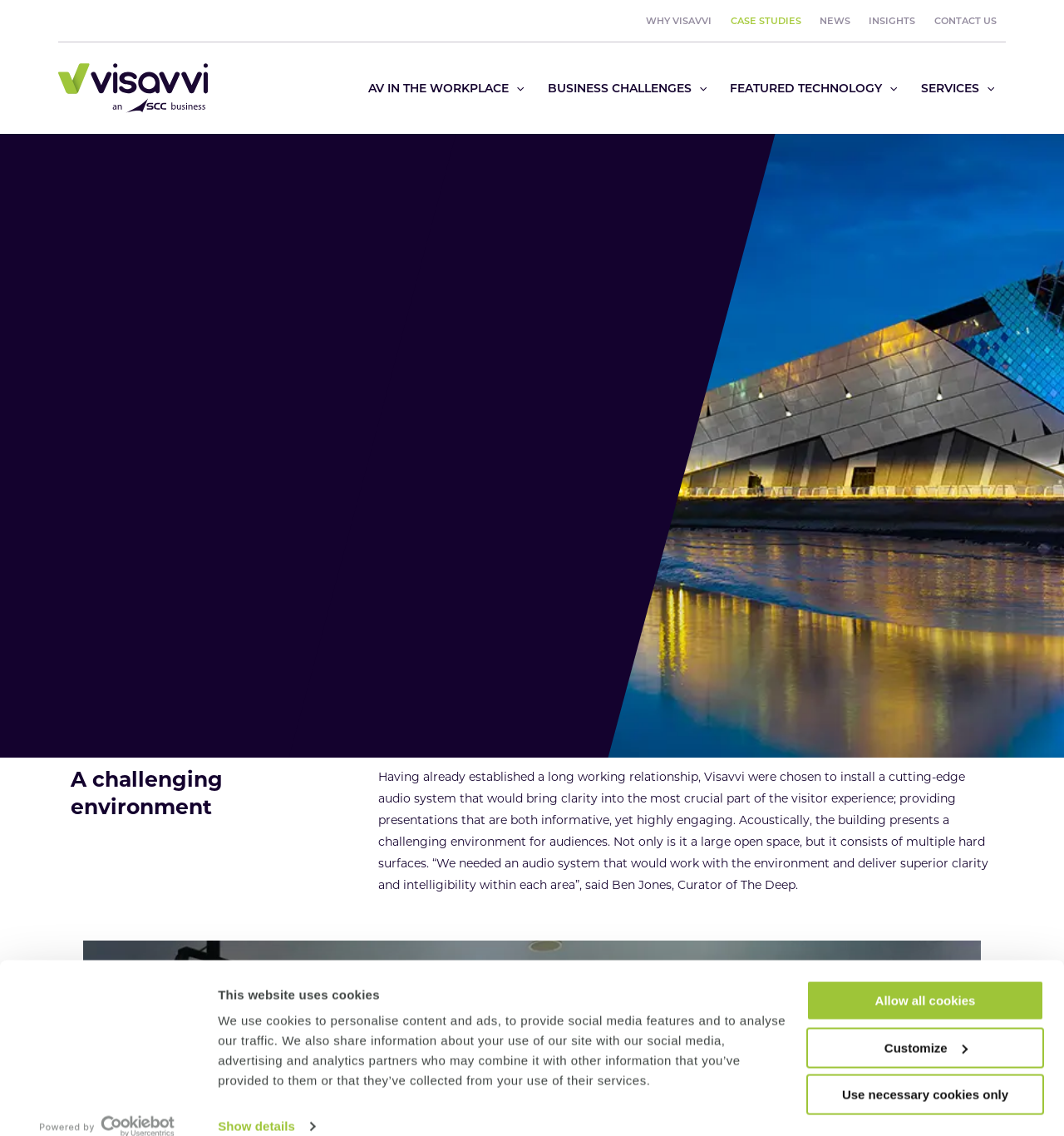Deliver a detailed narrative of the webpage's visual and textual elements.

The webpage is about Visavvi, an audio-visual solutions and installation company, and their project with The Deep. At the top of the page, there is a dialog box about cookies, with a logo and an image of "Powered by Cookiebot" on the left side. Below the dialog box, there are three buttons: "Use necessary cookies only", "Customize", and "Allow all cookies".

On the top navigation bar, there are links to "WHY VISAVVI", "CASE STUDIES", "NEWS", "INSIGHTS", and "CONTACT US". Below the navigation bar, there is a link to the company's name, "AV Integrators | Audio Visual Solutions & Installation | Visavvi", accompanied by an image.

On the left side of the page, there is a secondary navigation bar with links to "AV IN THE WORKPLACE", "BUSINESS CHALLENGES", "FEATURED TECHNOLOGY", and "SERVICES", each with a menu toggle icon. 

The main content of the page is about a challenging environment, where Visavvi installed a cutting-edge audio system for The Deep. There is a heading "A challenging environment" followed by a paragraph of text describing the project, including a quote from Ben Jones, Curator of The Deep. The text is accompanied by an image on the right side of the page.